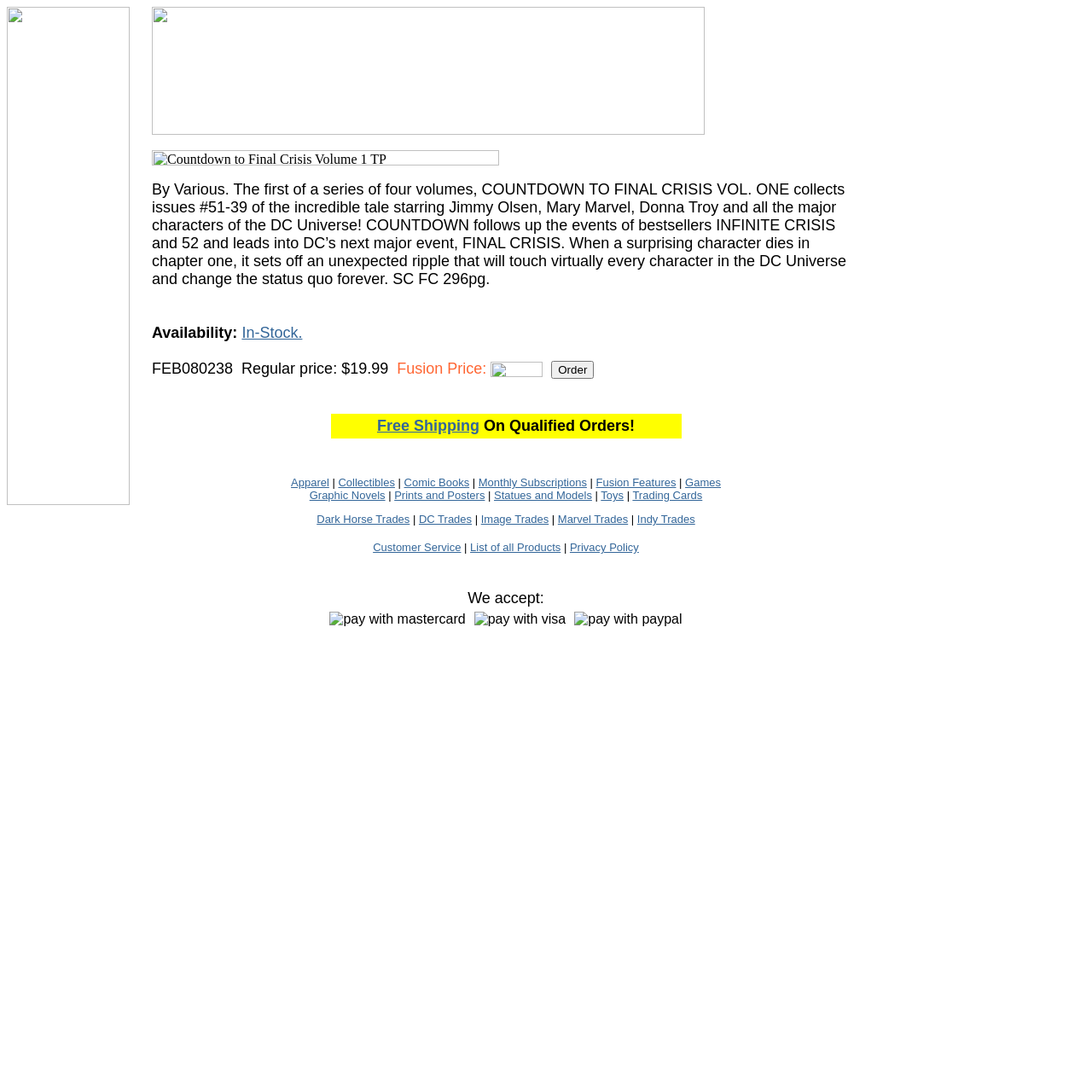Respond with a single word or phrase for the following question: 
What is the fusion price of the product?

$16.99